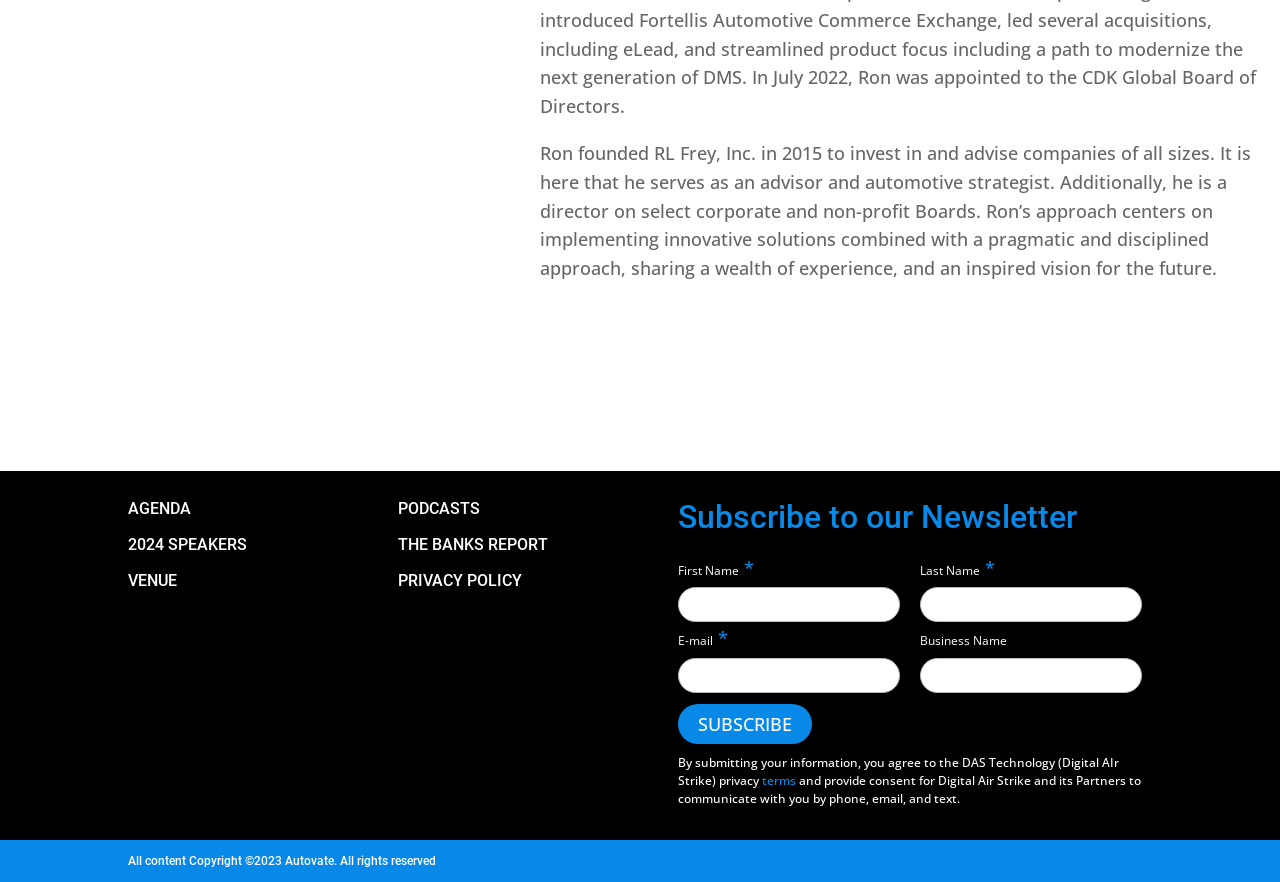Given the element description "SUBSCRIBE" in the screenshot, predict the bounding box coordinates of that UI element.

[0.53, 0.798, 0.634, 0.844]